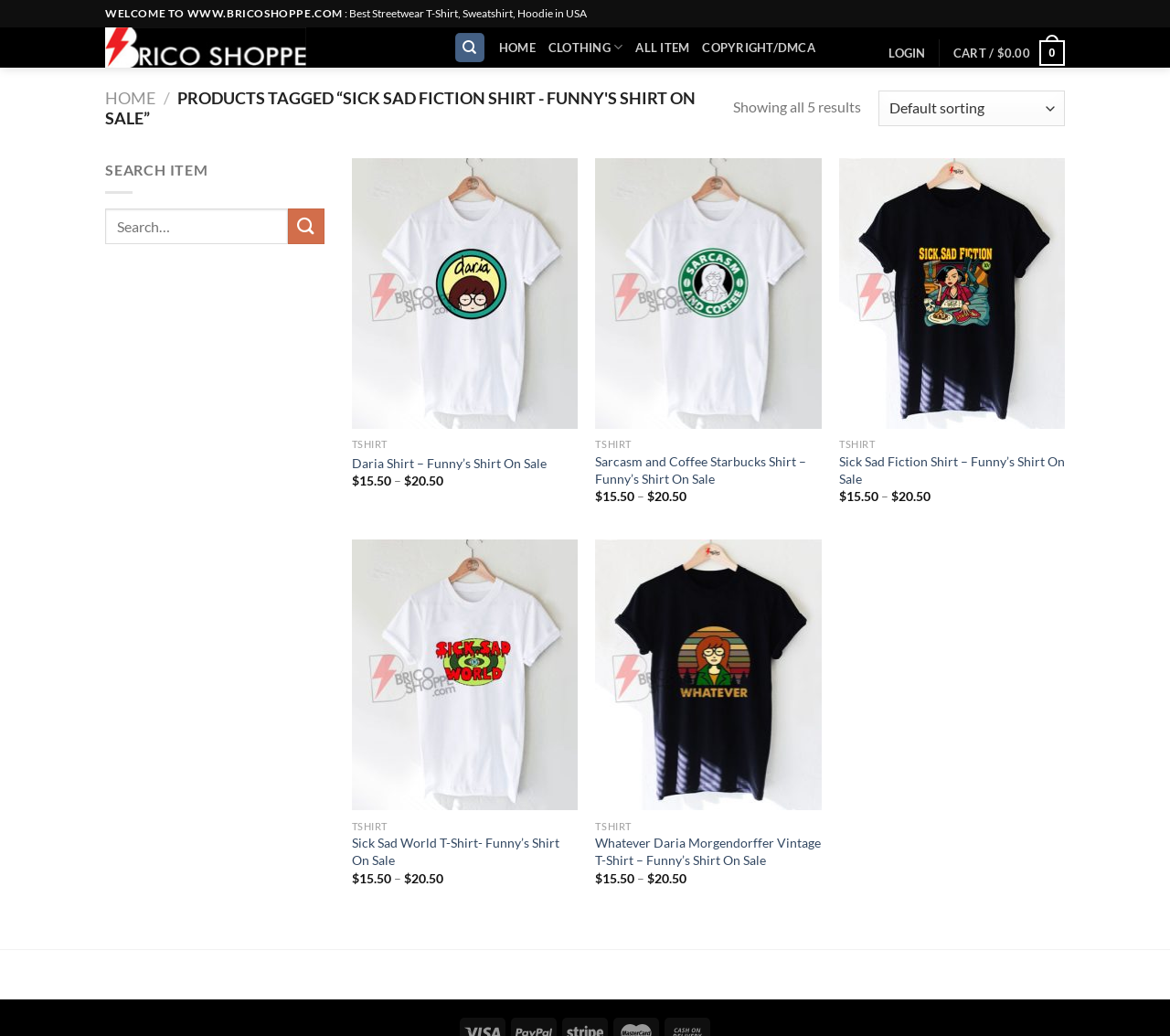How can I search for a product on this website?
Answer briefly with a single word or phrase based on the image.

Using the search bar